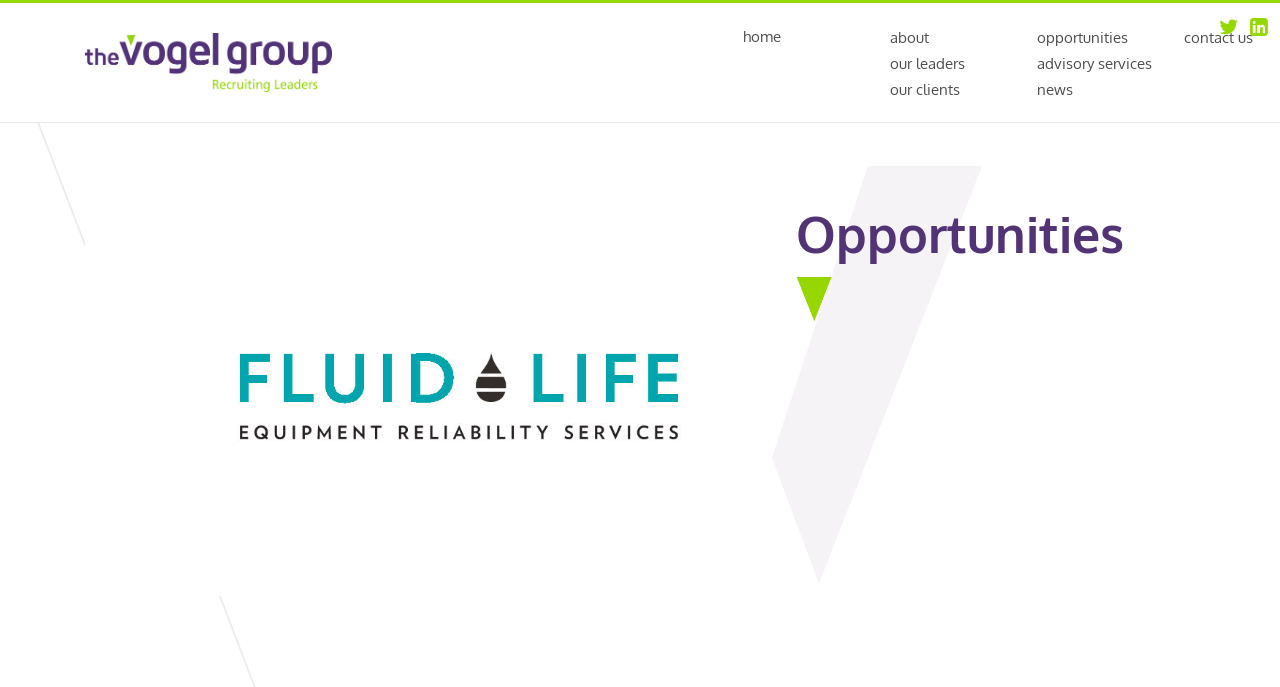Please determine the headline of the webpage and provide its content.

VP, Finance & Administration - Fluid Life